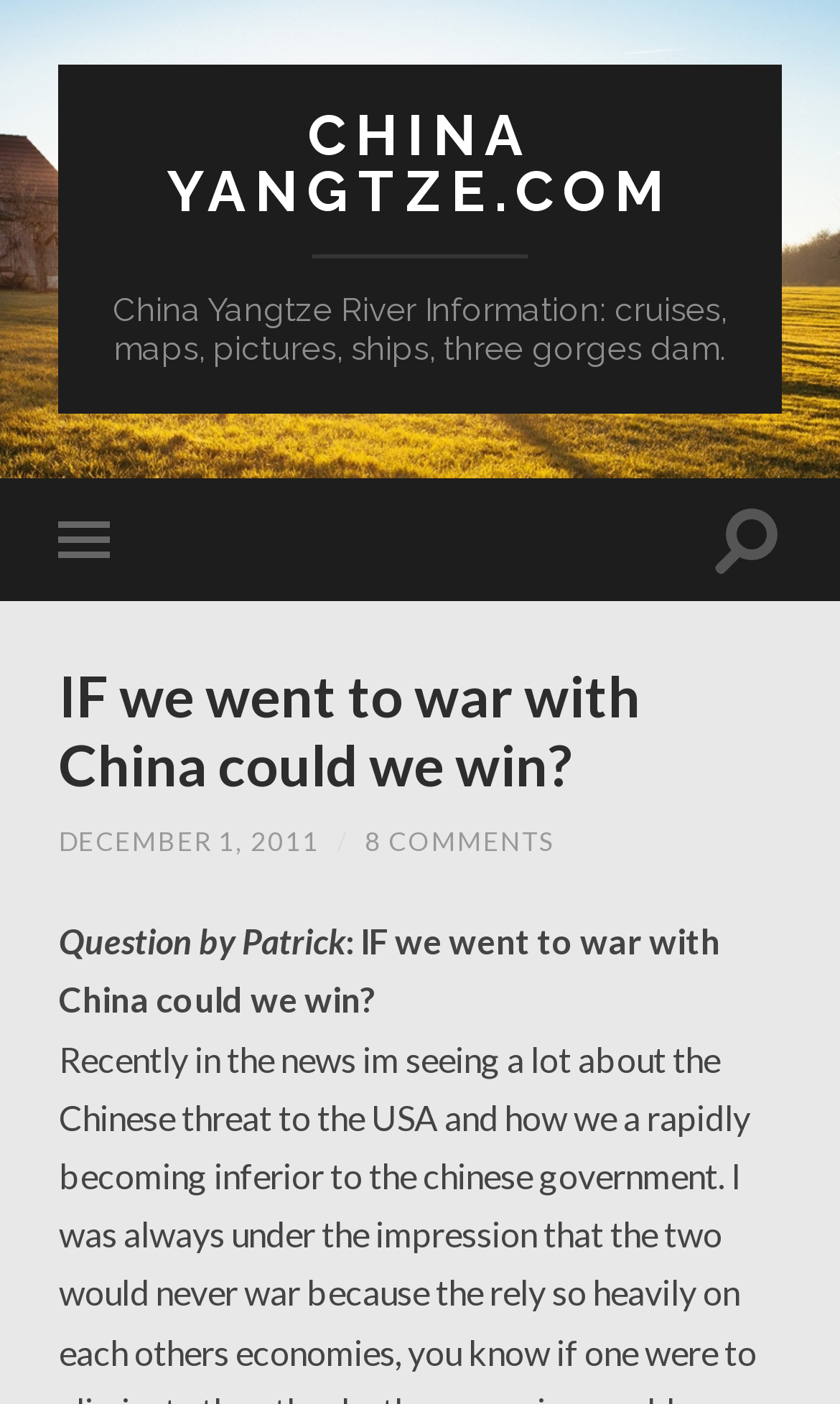Provide a one-word or brief phrase answer to the question:
Who asked the question in the article?

Patrick